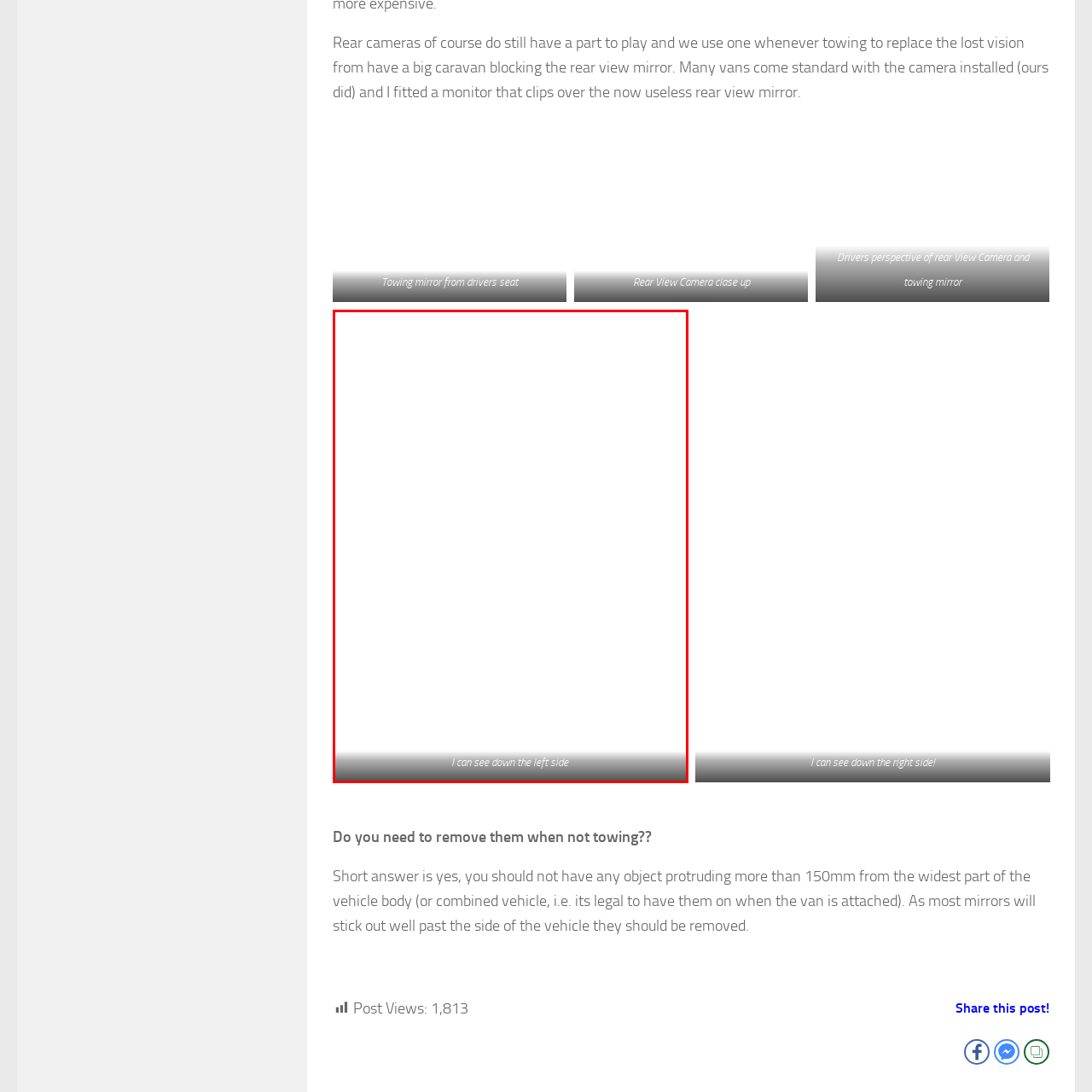What is the purpose of the caption?
Analyze the content within the red bounding box and offer a detailed answer to the question.

The caption 'I can see down the left side' emphasizes the importance of having a clear side view while towing, especially when standard rearview mirrors may be obstructed, and highlights the safety benefits of using additional mirrors or cameras to enhance visibility.